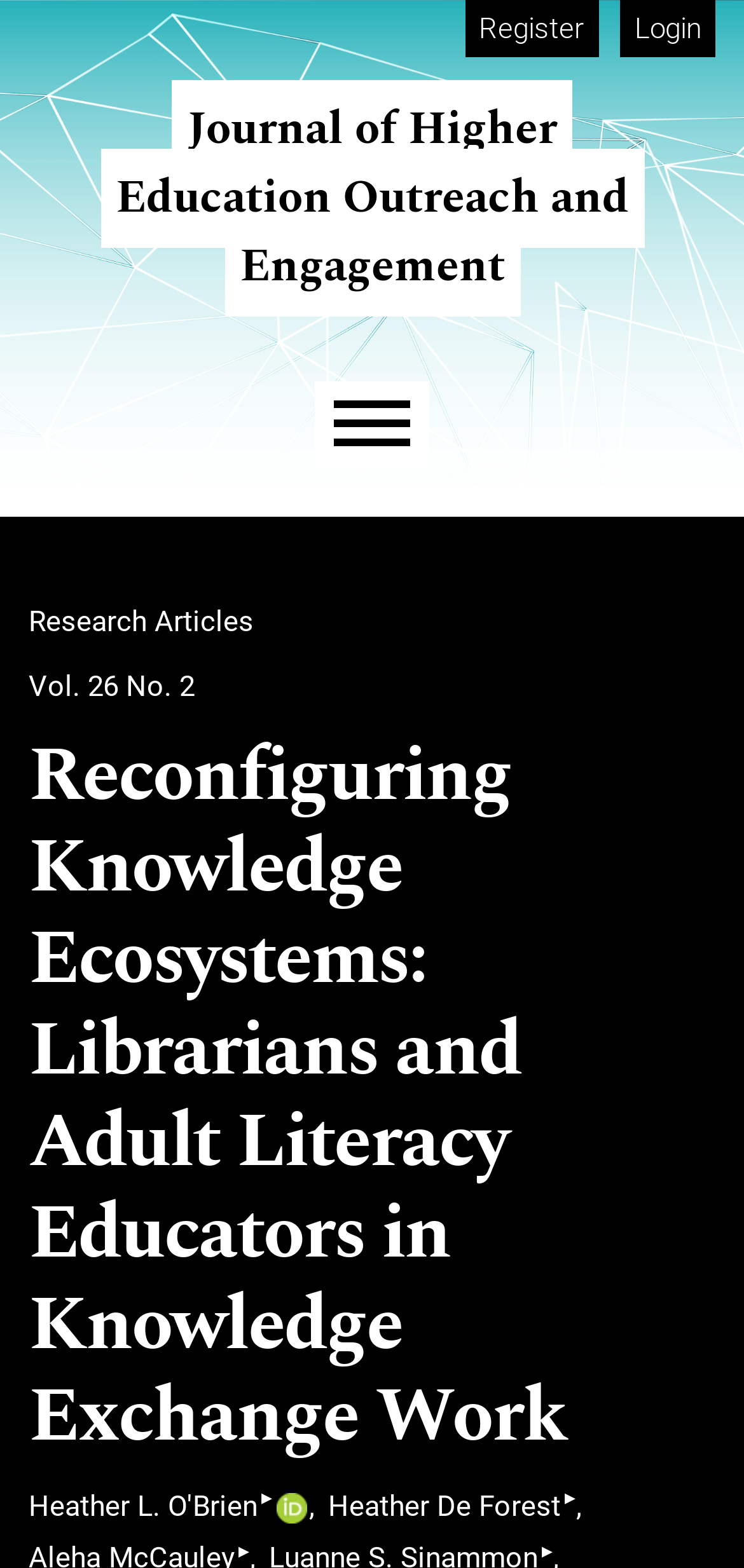Illustrate the webpage's structure and main components comprehensively.

The webpage appears to be an academic journal article page. At the top, there are three links: "Register" and "Login" on the right side, and "Journal of Higher Education Outreach and Engagement" on the left side. Below these links, there is a button labeled "Menu" and a heading that says "Main menu".

When the "Menu" button is clicked, a dropdown menu appears with several options. The first option is a static text that says "Research Articles", followed by a link to "Vol. 26 No. 2". Below these options, there is a heading that displays the title of the article, "Reconfiguring Knowledge Ecosystems: Librarians and Adult Literacy Educators in Knowledge Exchange Work".

Under the article title, there are three links to the authors' names: "Heather L. O'Brien", "", and "Heather De Forest". Each author's name is followed by a superscript symbol. The second author's name is accompanied by a small image. There are additional superscript symbols scattered below the author names.

Overall, the webpage has a simple and organized layout, with clear headings and concise text. The focus is on presenting the article title, authors, and related links in a clear and easy-to-navigate manner.